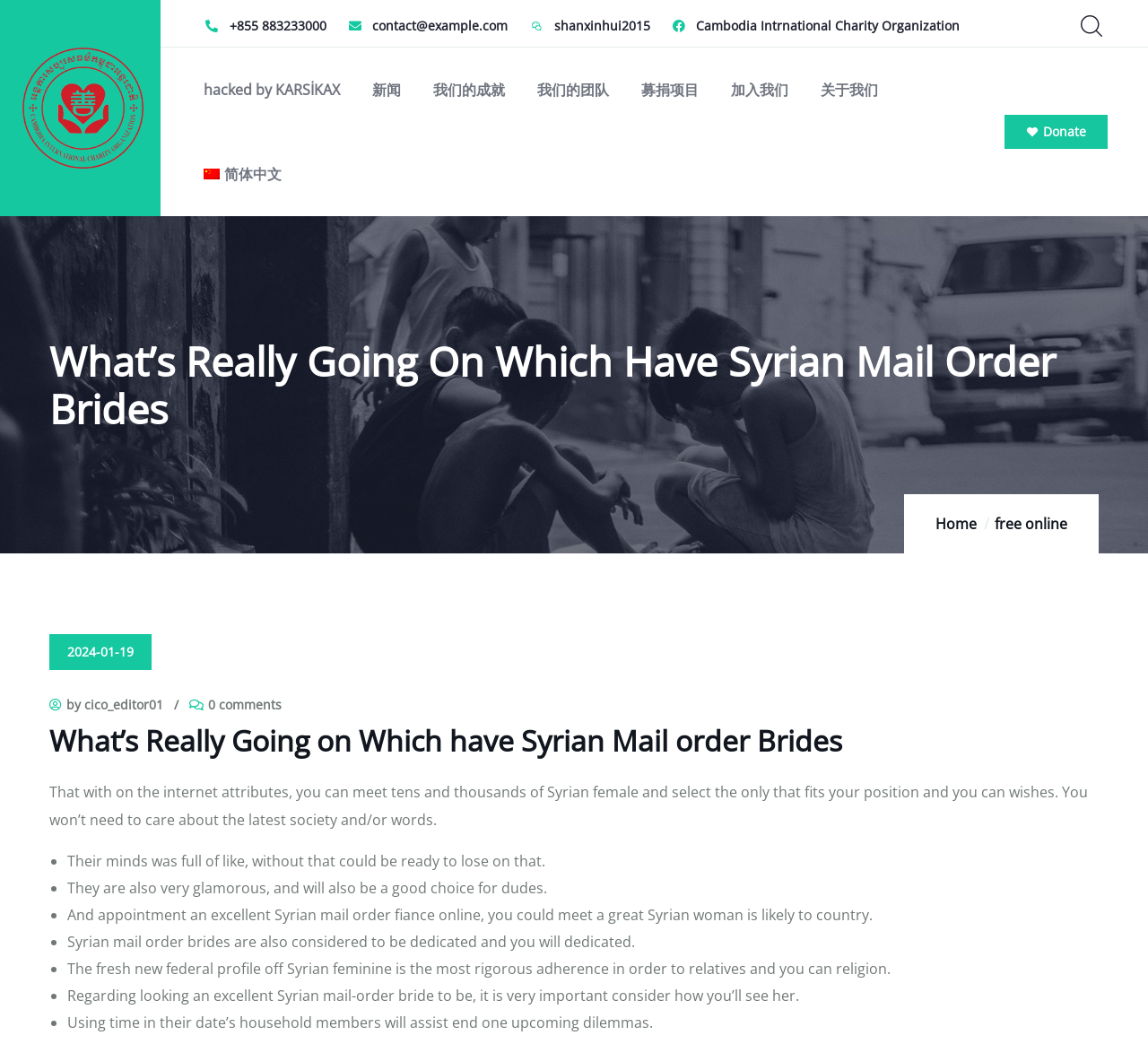Find the primary header on the webpage and provide its text.

What’s Really Going on Which have Syrian Mail order Brides